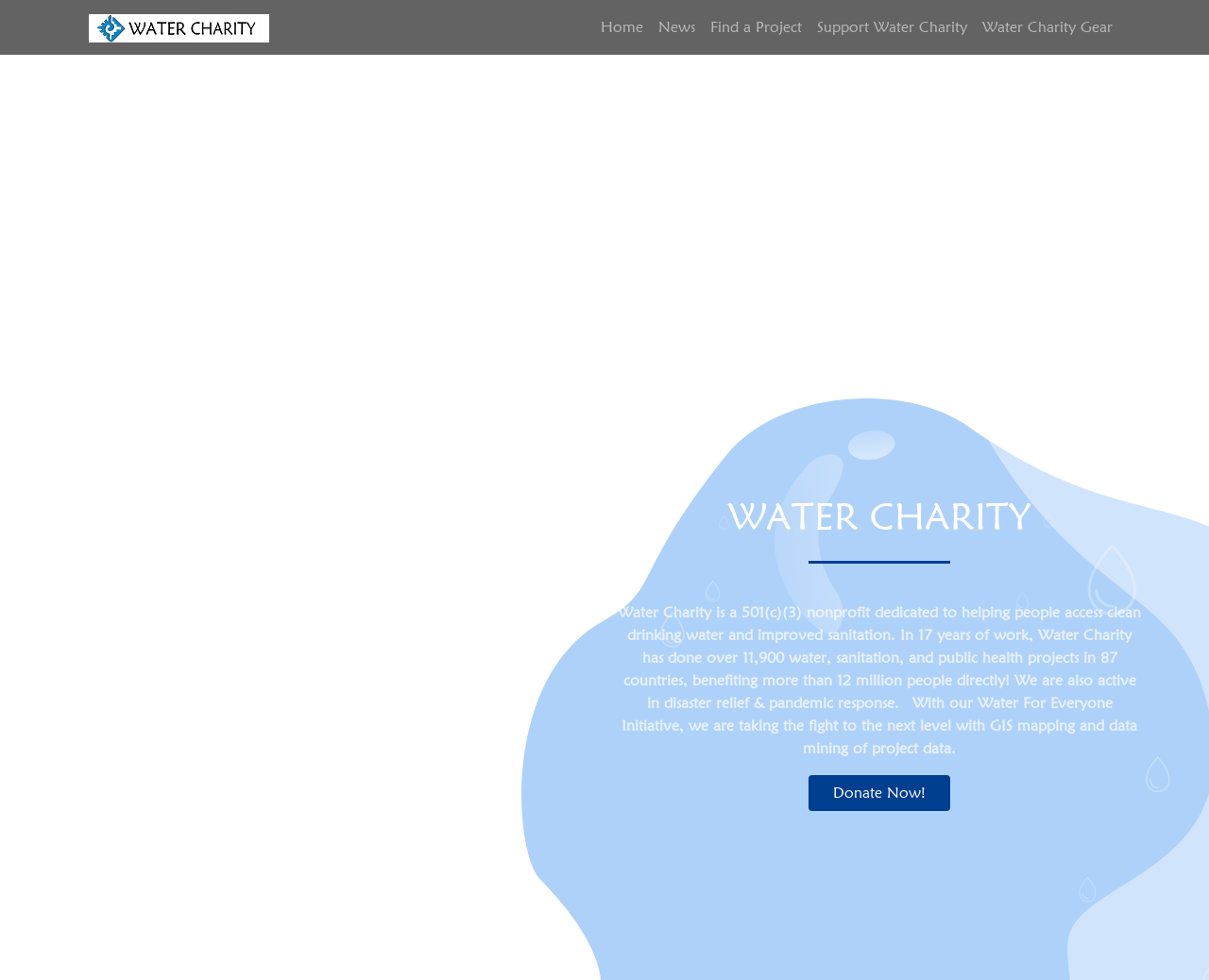What is the name of the initiative mentioned on the page?
Please give a detailed and elaborate answer to the question.

I found the answer by reading the static text below the heading 'WATER CHARITY', which mentions the initiative and its goals.